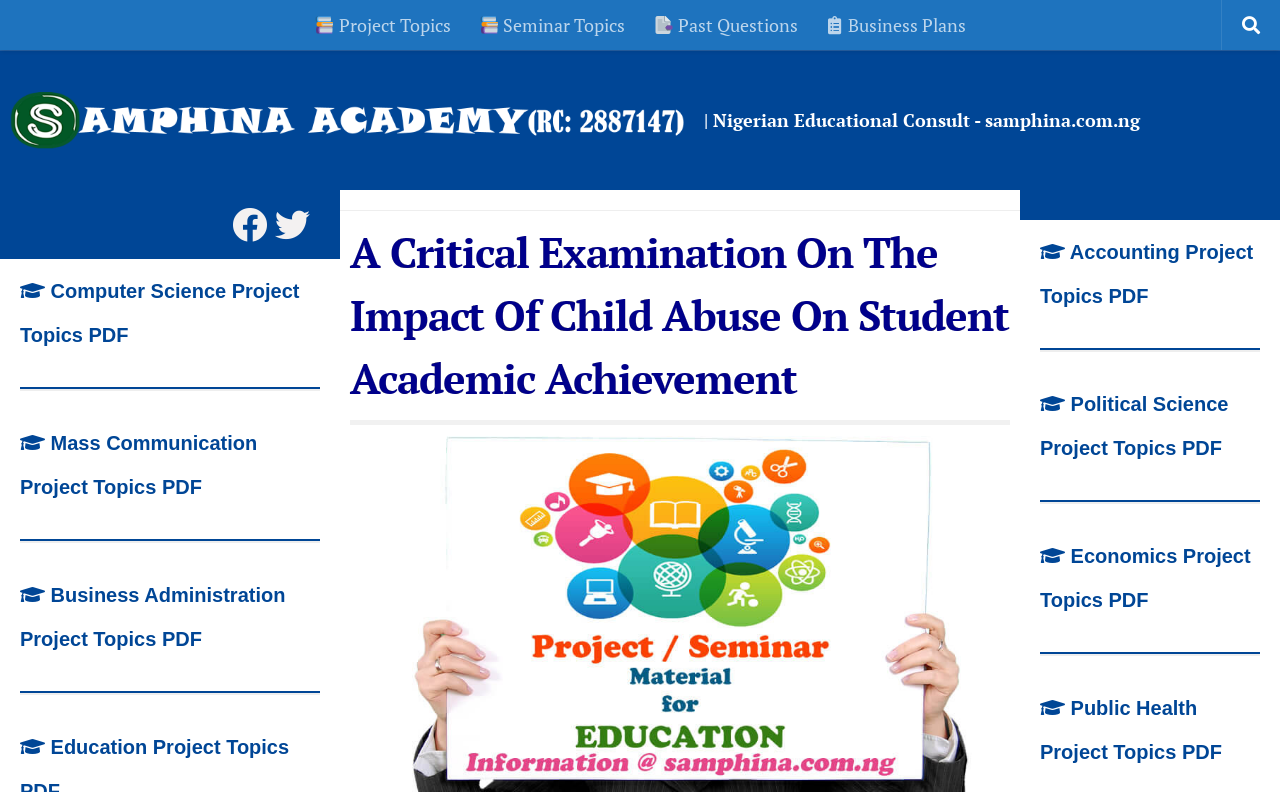Could you locate the bounding box coordinates for the section that should be clicked to accomplish this task: "Follow us on Facebook".

[0.181, 0.261, 0.209, 0.306]